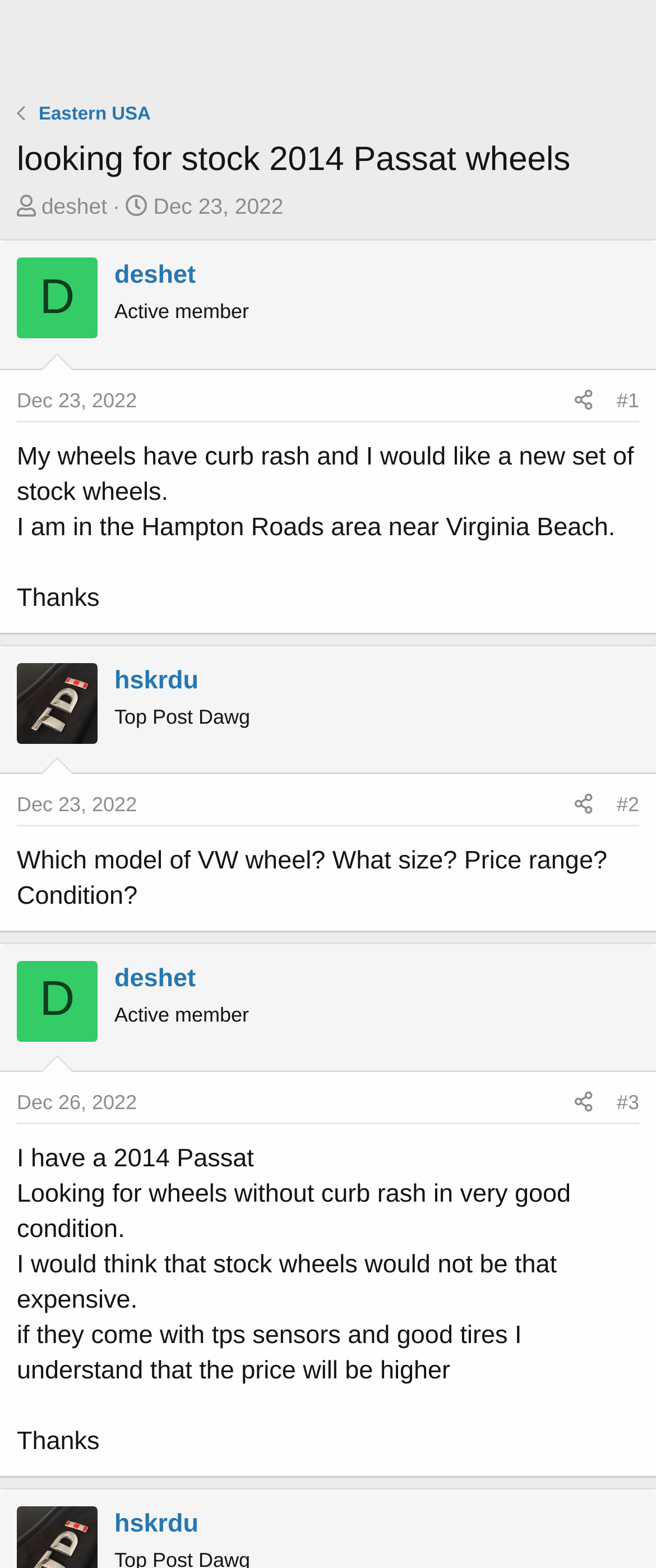Could you locate the bounding box coordinates for the section that should be clicked to accomplish this task: "Search for something".

[0.892, 0.006, 0.99, 0.047]